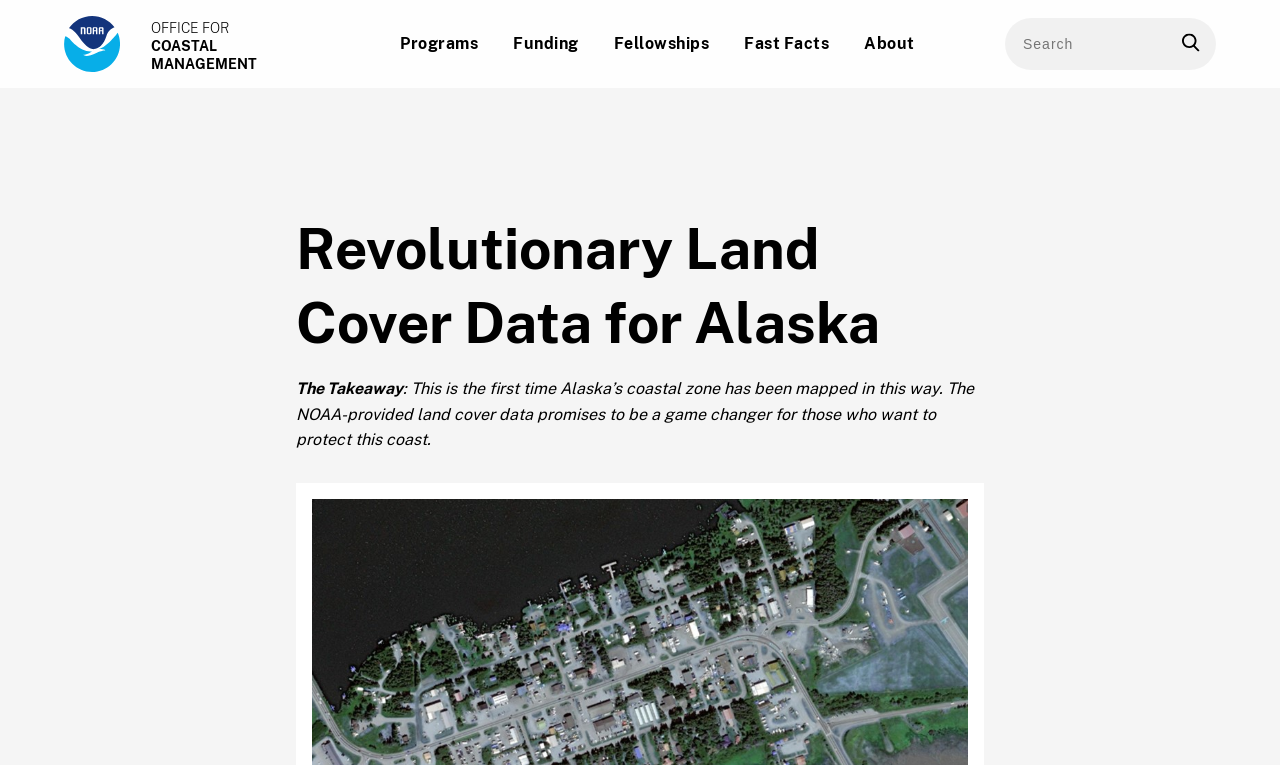For the element described, predict the bounding box coordinates as (top-left x, top-left y, bottom-right x, bottom-right y). All values should be between 0 and 1. Element description: Coral Reef Conservation

[0.609, 0.188, 0.767, 0.259]